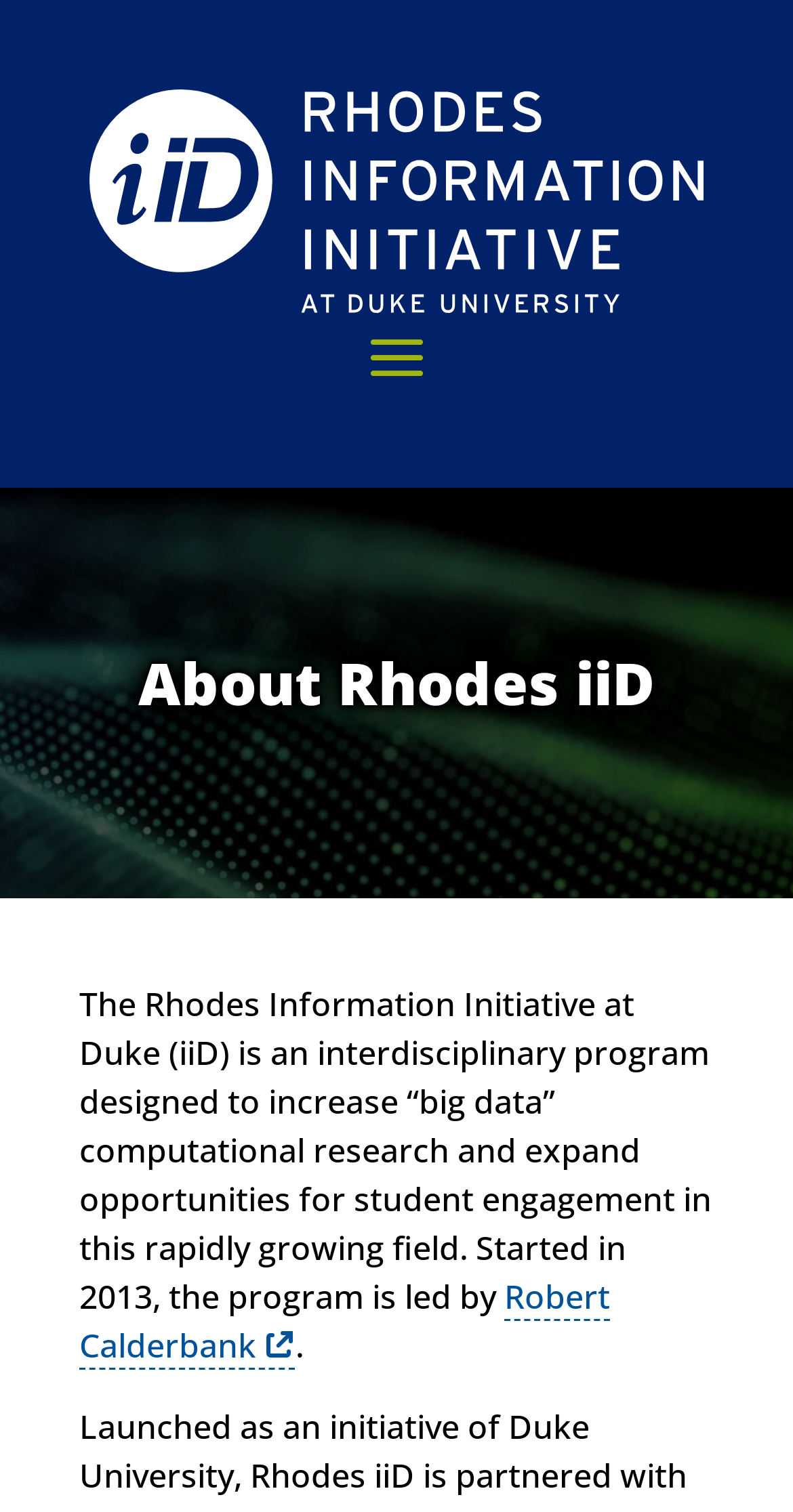Locate the bounding box for the described UI element: "Robert Calderbank". Ensure the coordinates are four float numbers between 0 and 1, formatted as [left, top, right, bottom].

[0.1, 0.842, 0.769, 0.905]